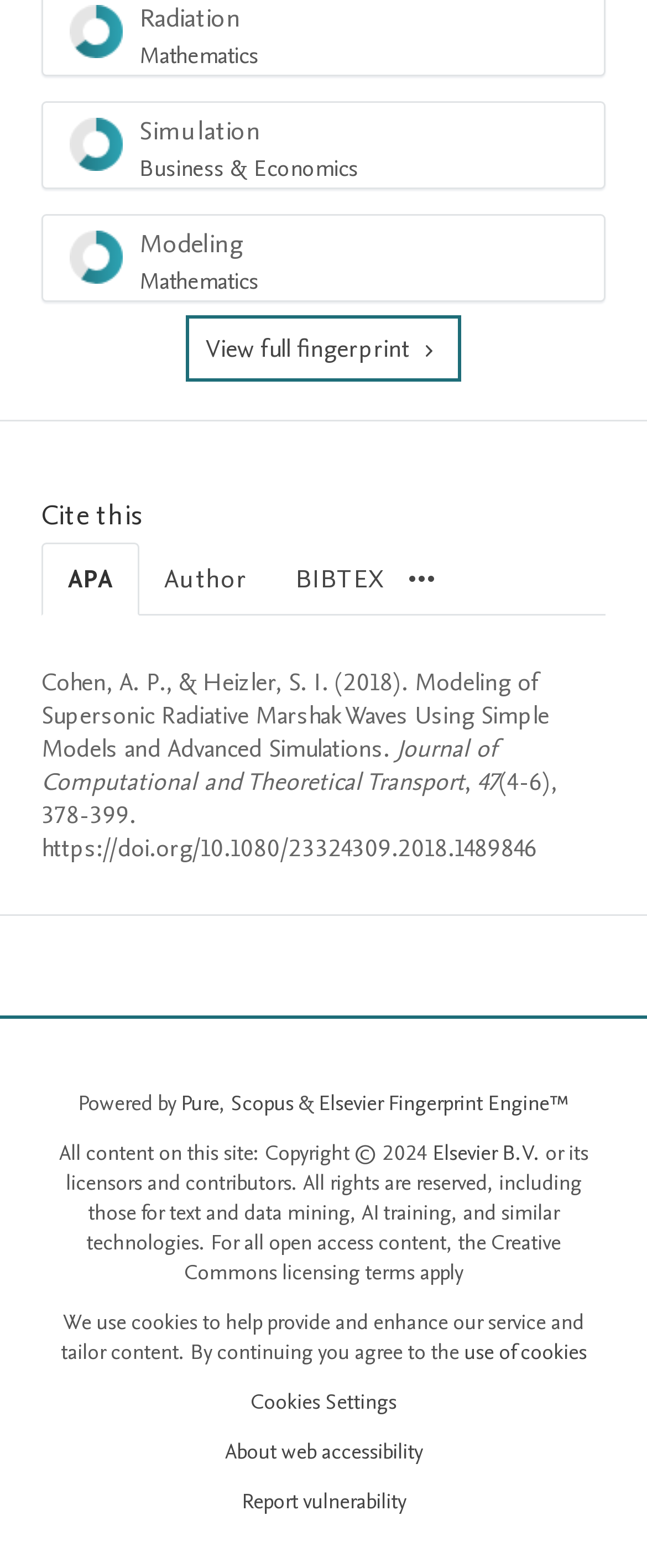What is the copyright year of the site's content?
Provide a concise answer using a single word or phrase based on the image.

2024